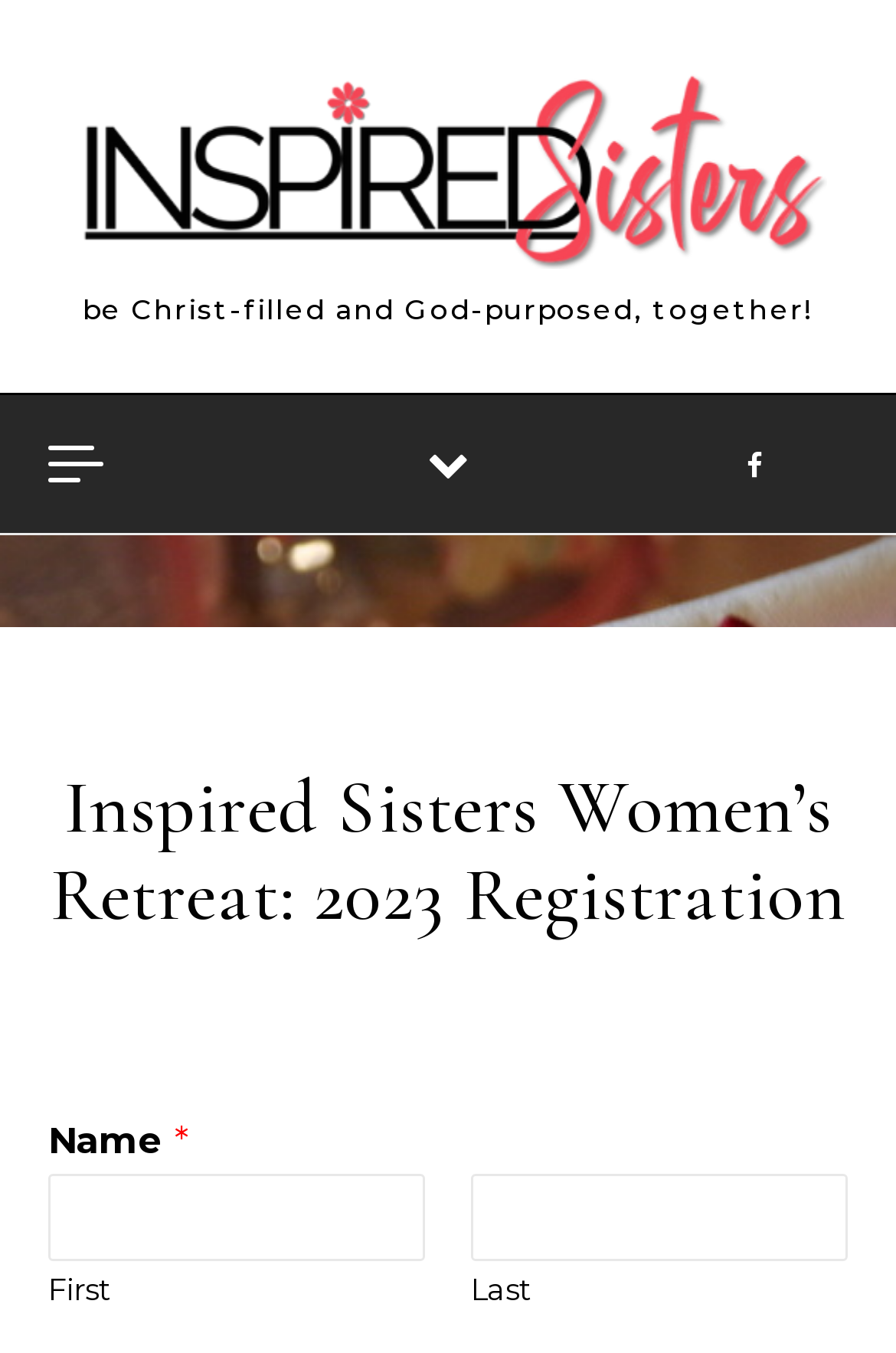Please provide a short answer using a single word or phrase for the question:
What is the purpose of the link with the icon ''?

Navigation